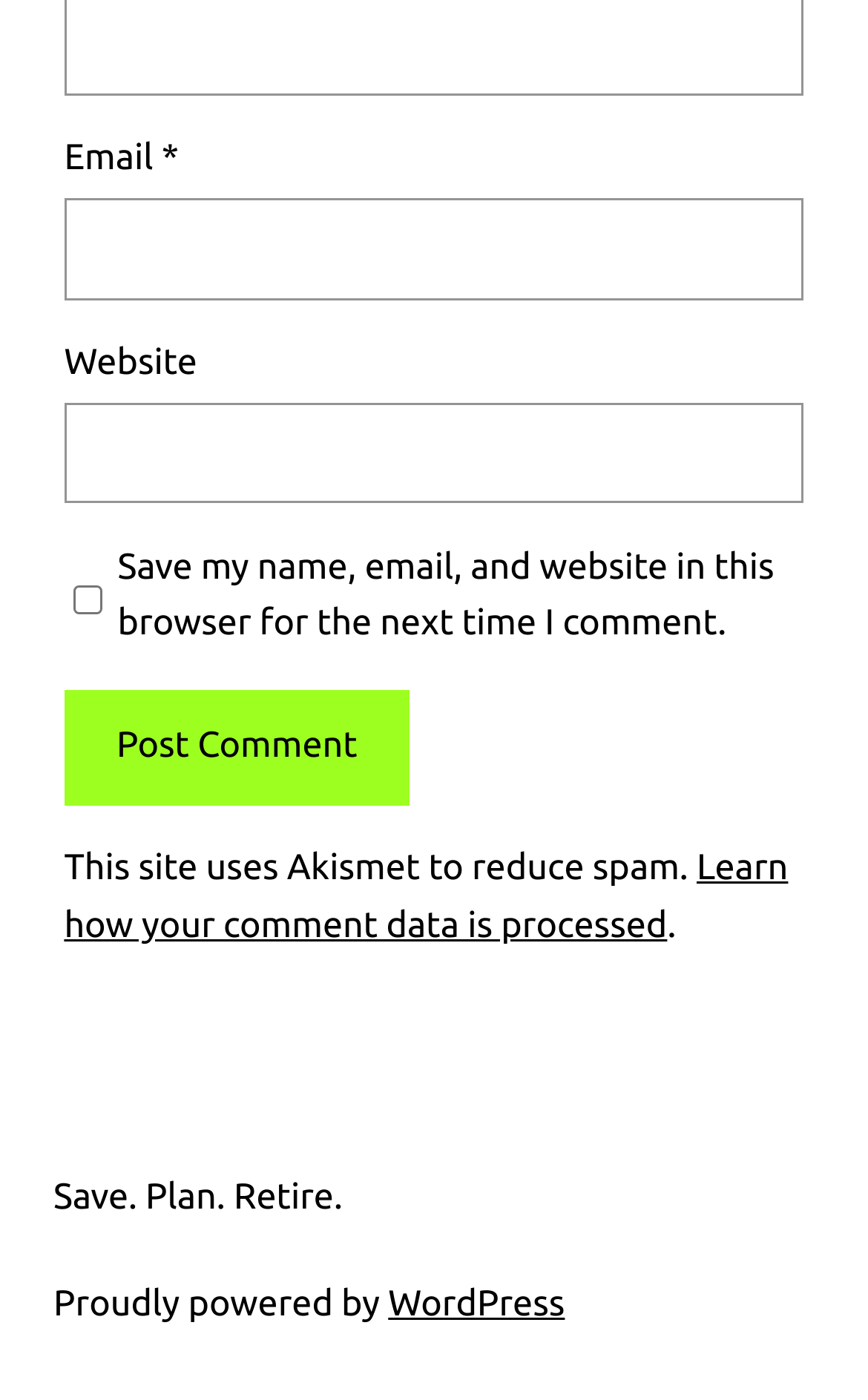What is the text of the link at the bottom of the page?
Please provide a single word or phrase as your answer based on the screenshot.

Learn how your comment data is processed